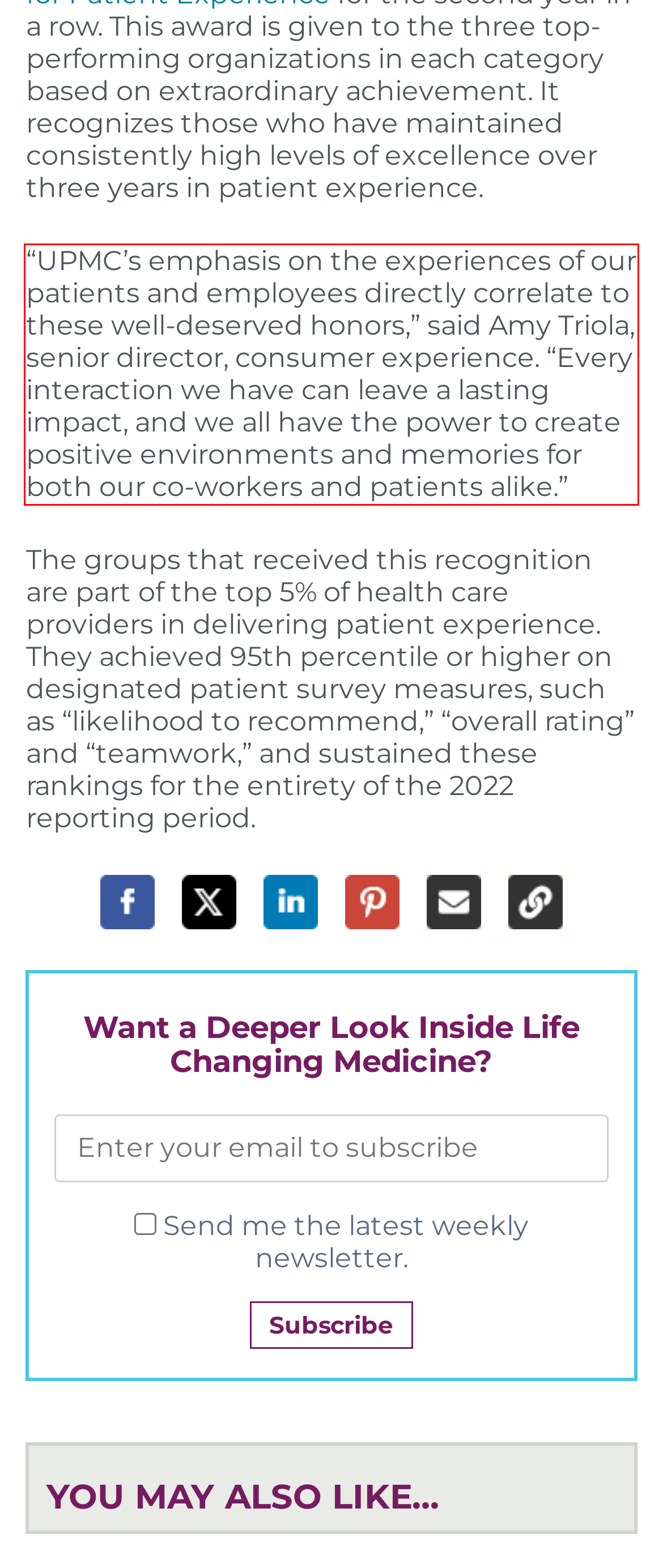Please look at the webpage screenshot and extract the text enclosed by the red bounding box.

“UPMC’s emphasis on the experiences of our patients and employees directly correlate to these well-deserved honors,” said Amy Triola, senior director, consumer experience. “Every interaction we have can leave a lasting impact, and we all have the power to create positive environments and memories for both our co-workers and patients alike.”